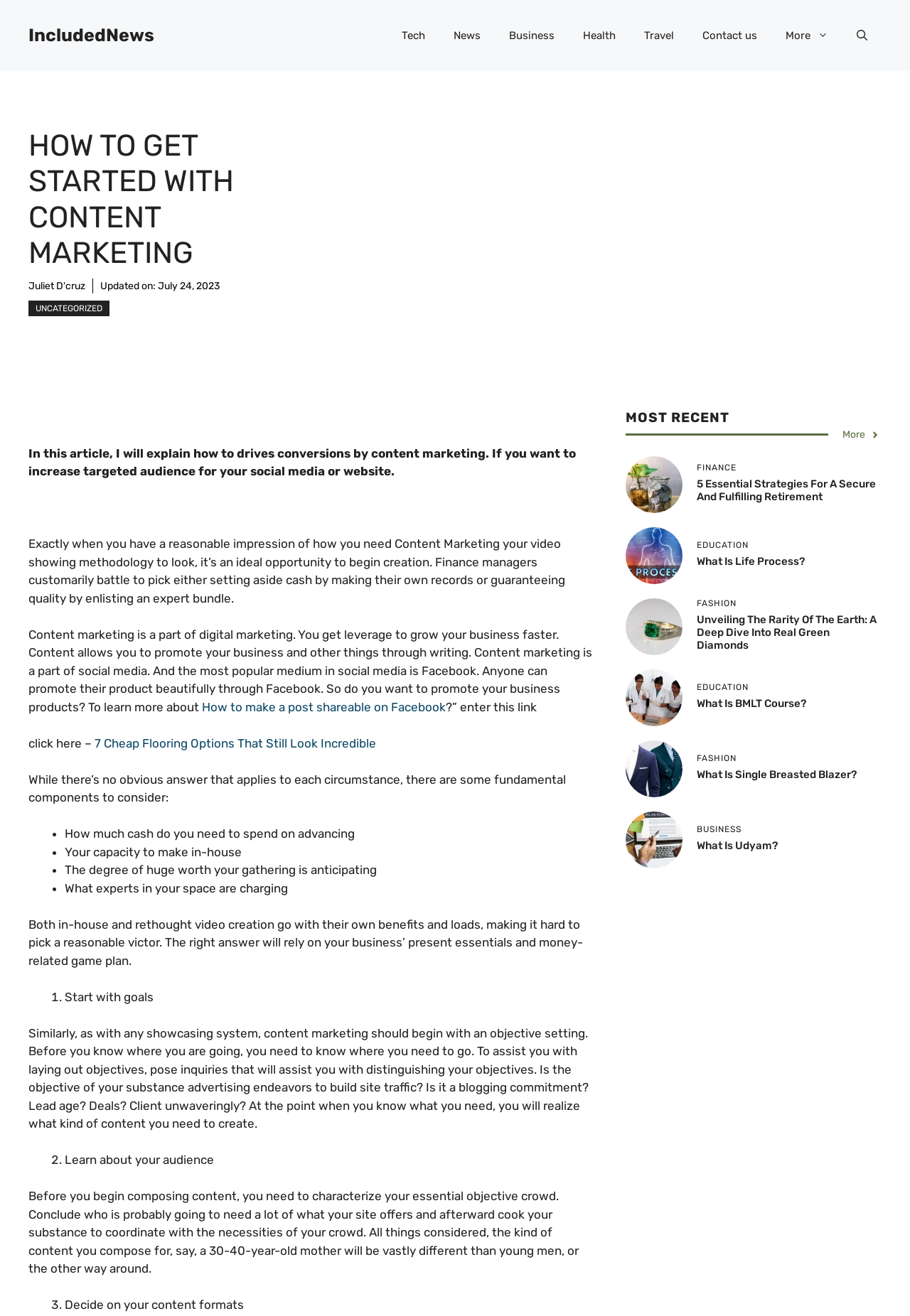Locate the bounding box coordinates of the area you need to click to fulfill this instruction: 'Click on the 'Tech' link'. The coordinates must be in the form of four float numbers ranging from 0 to 1: [left, top, right, bottom].

[0.426, 0.011, 0.483, 0.043]